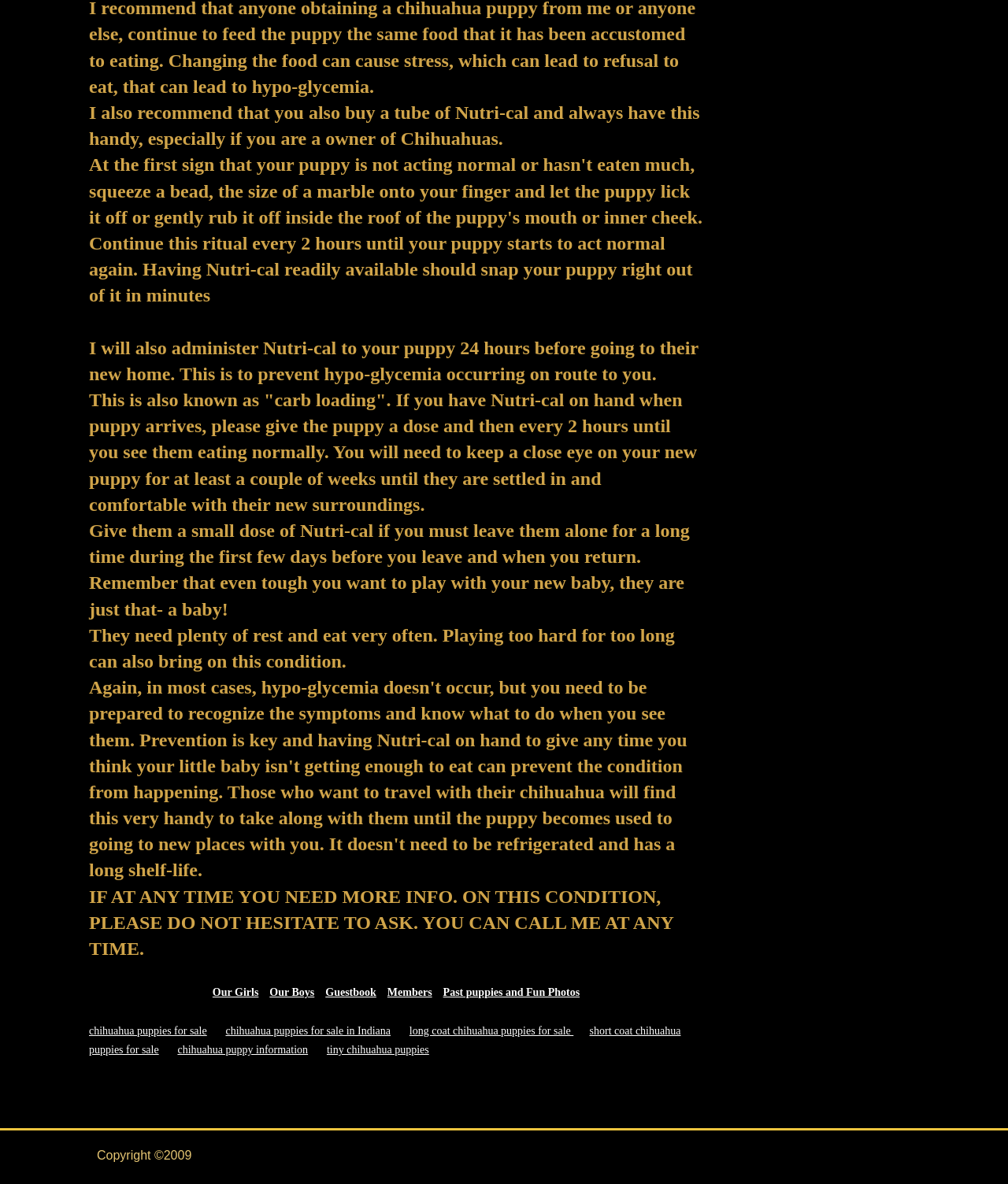Determine the bounding box coordinates of the clickable region to carry out the instruction: "Check 'tiny chihuahua puppies'".

[0.324, 0.882, 0.426, 0.892]